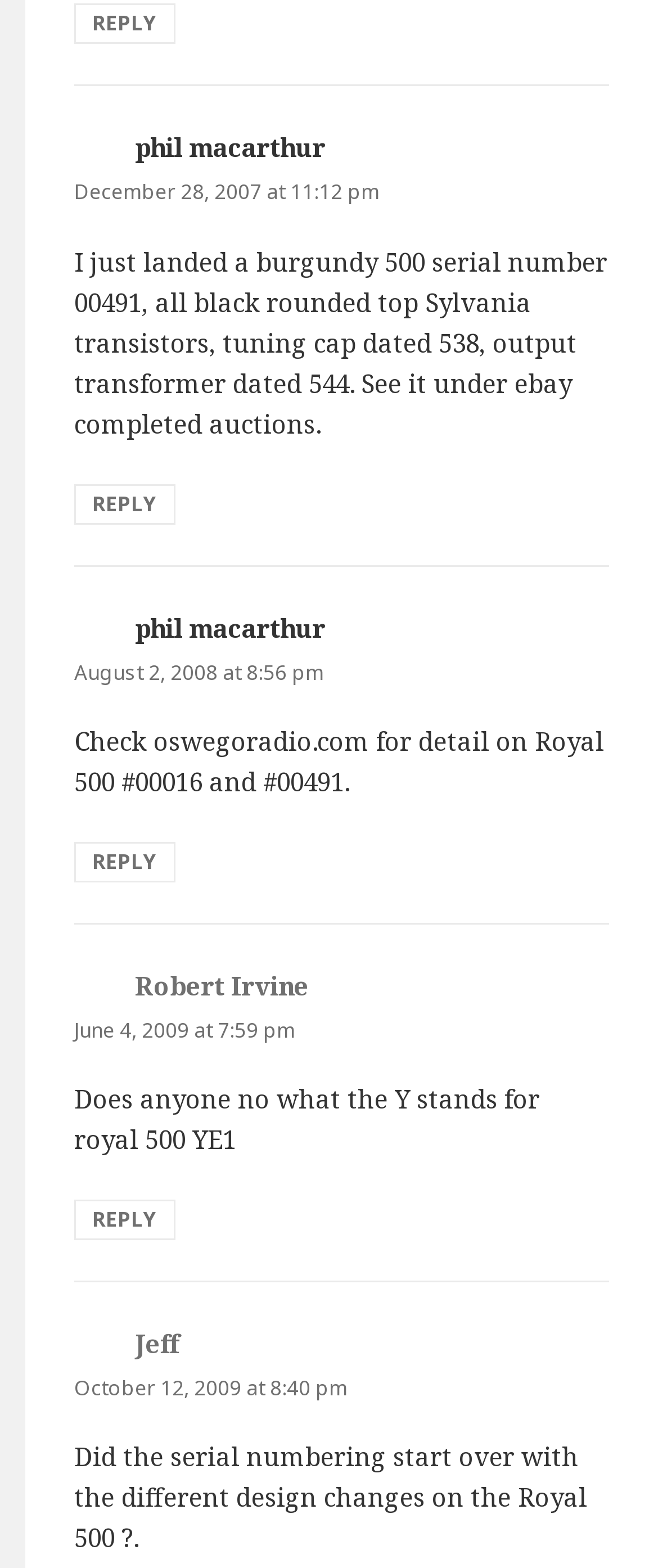Bounding box coordinates are specified in the format (top-left x, top-left y, bottom-right x, bottom-right y). All values are floating point numbers bounded between 0 and 1. Please provide the bounding box coordinate of the region this sentence describes: Reply

[0.112, 0.003, 0.266, 0.028]